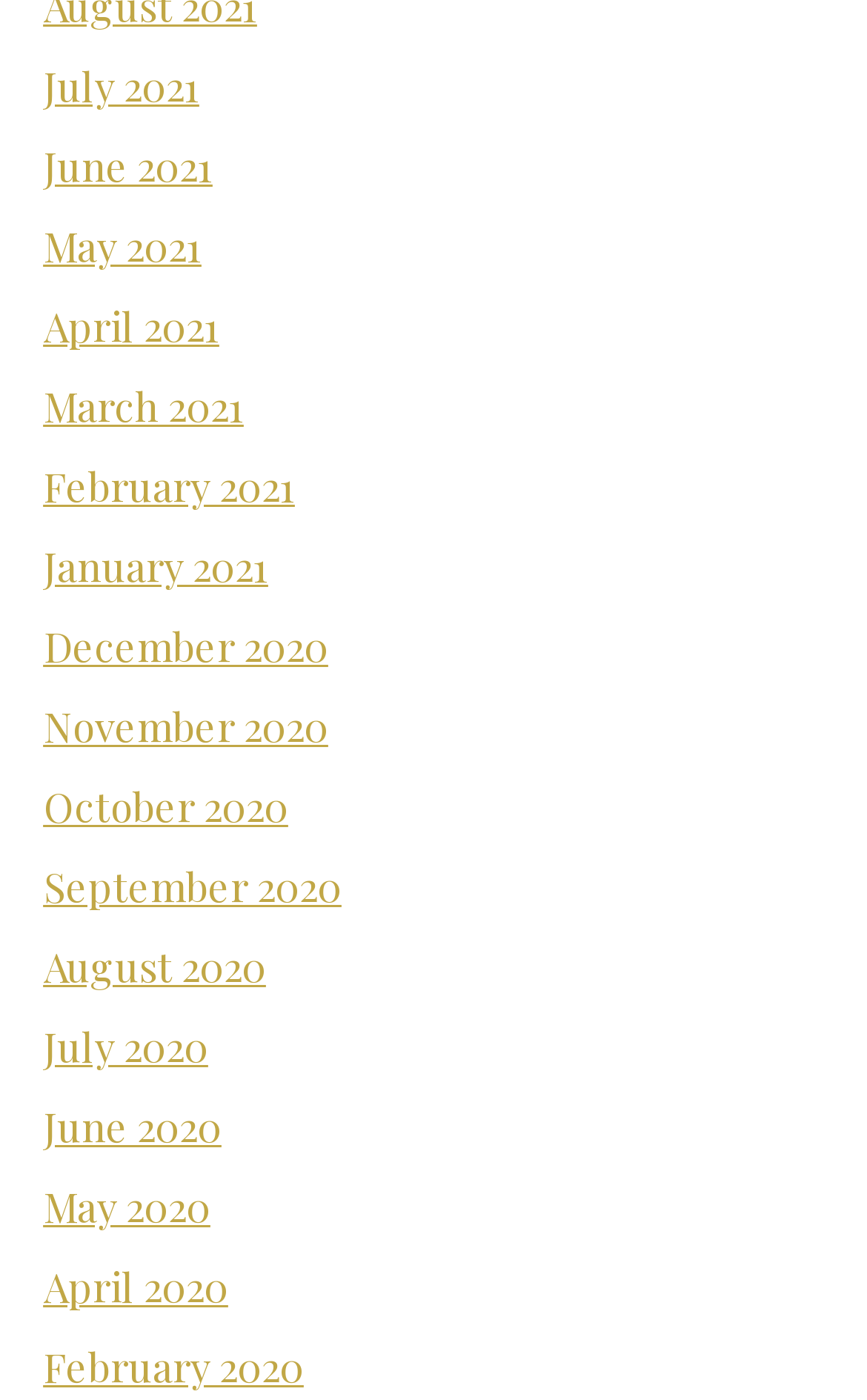What is the earliest month listed?
Carefully analyze the image and provide a detailed answer to the question.

I examined the list of links and found that the last link, which is the bottom-most link, is 'February 2020', indicating that it is the earliest month listed on the webpage.